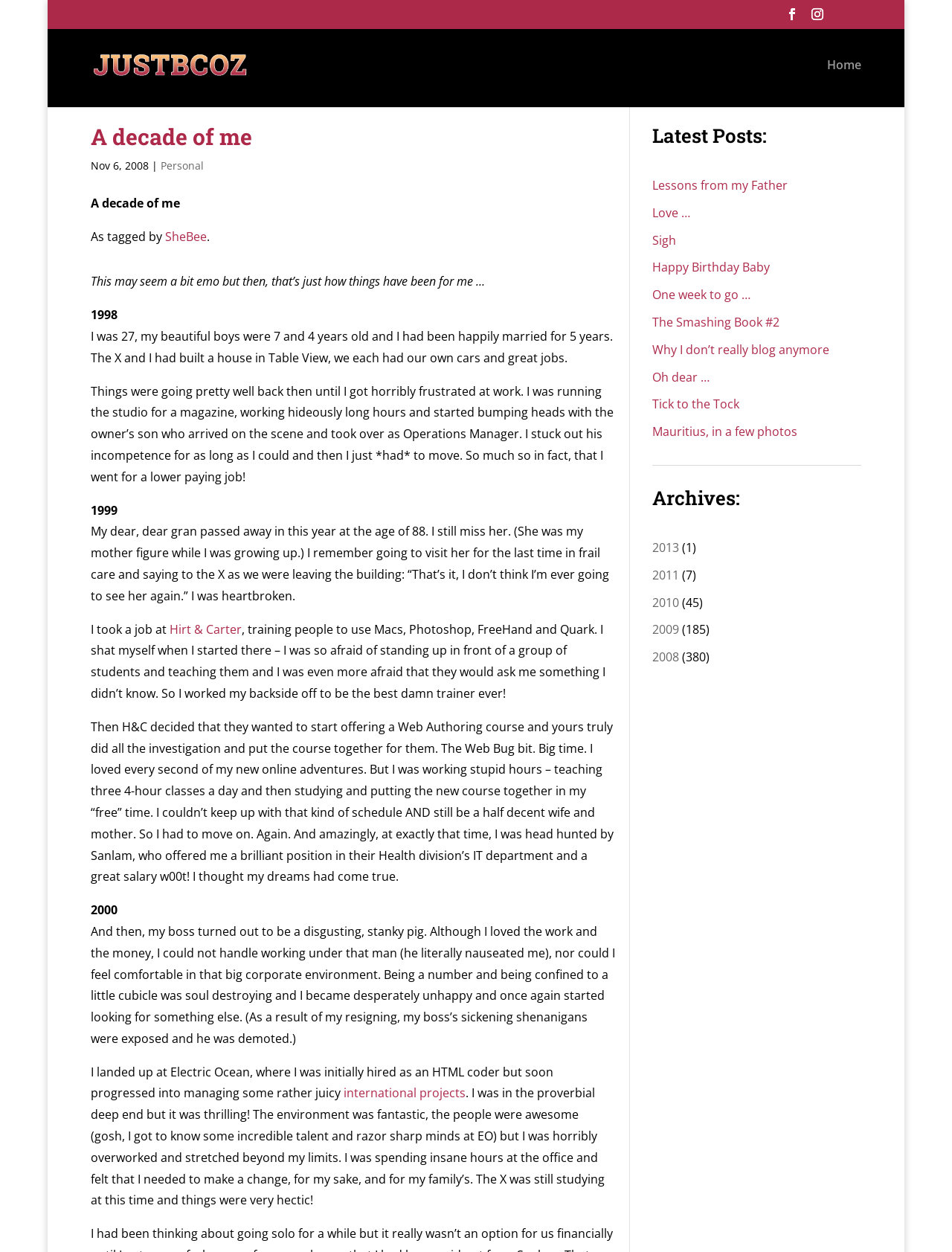How many links are there in the 'Latest Posts' section?
Please provide a single word or phrase answer based on the image.

10